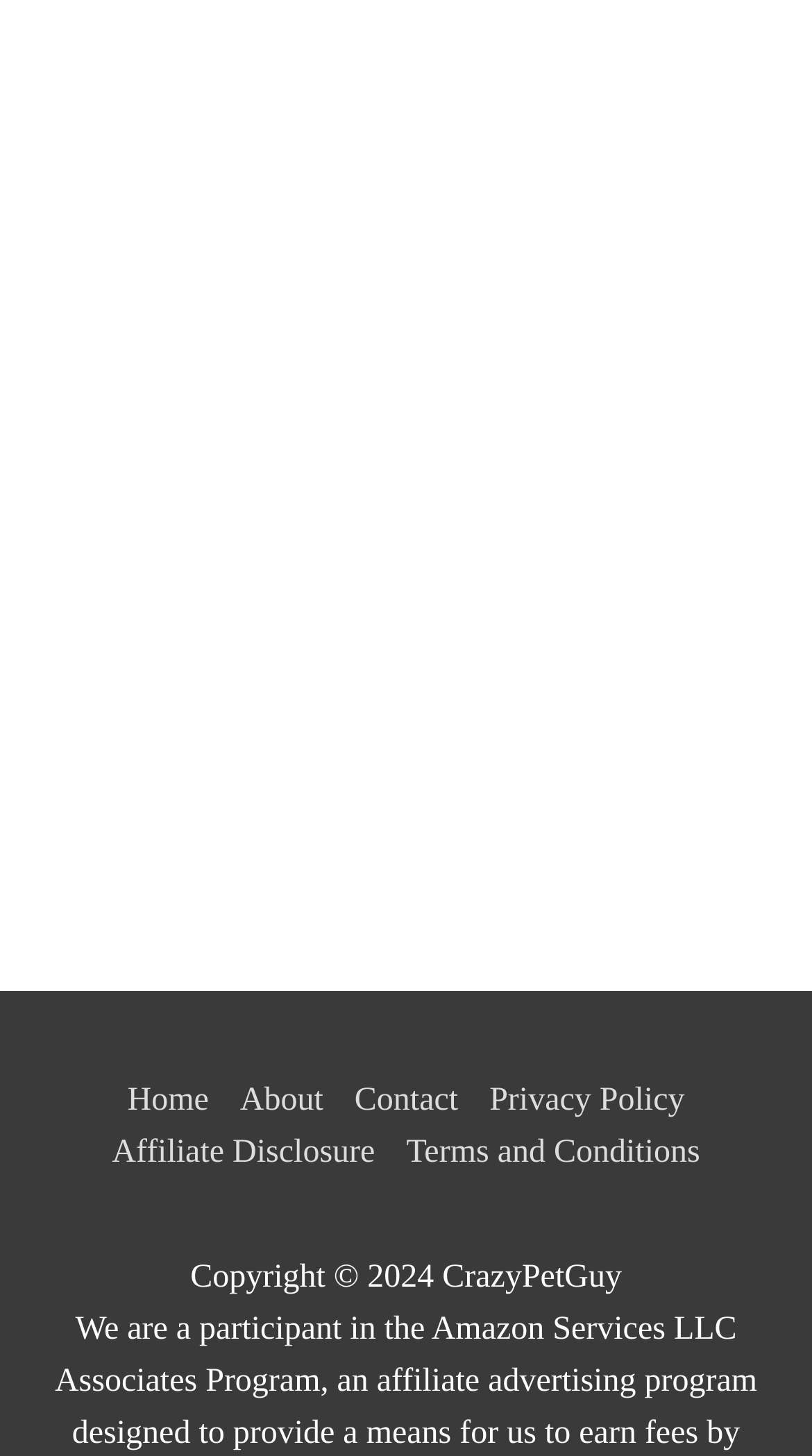Respond to the following question using a concise word or phrase: 
How many links are in the bottom section?

6